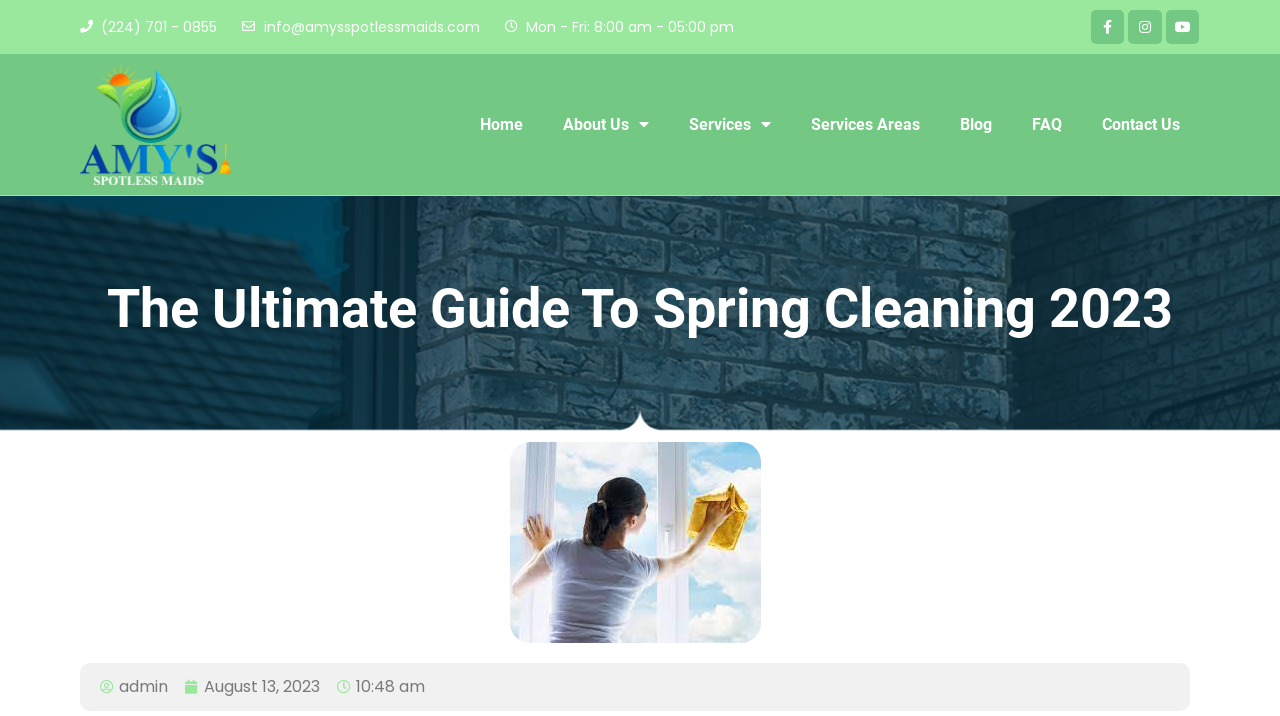What is the date of the last update of the webpage?
Please answer the question with as much detail as possible using the screenshot.

I found the date by looking at the StaticText element with the text 'August 13, 2023' which is located at the bottom of the webpage.